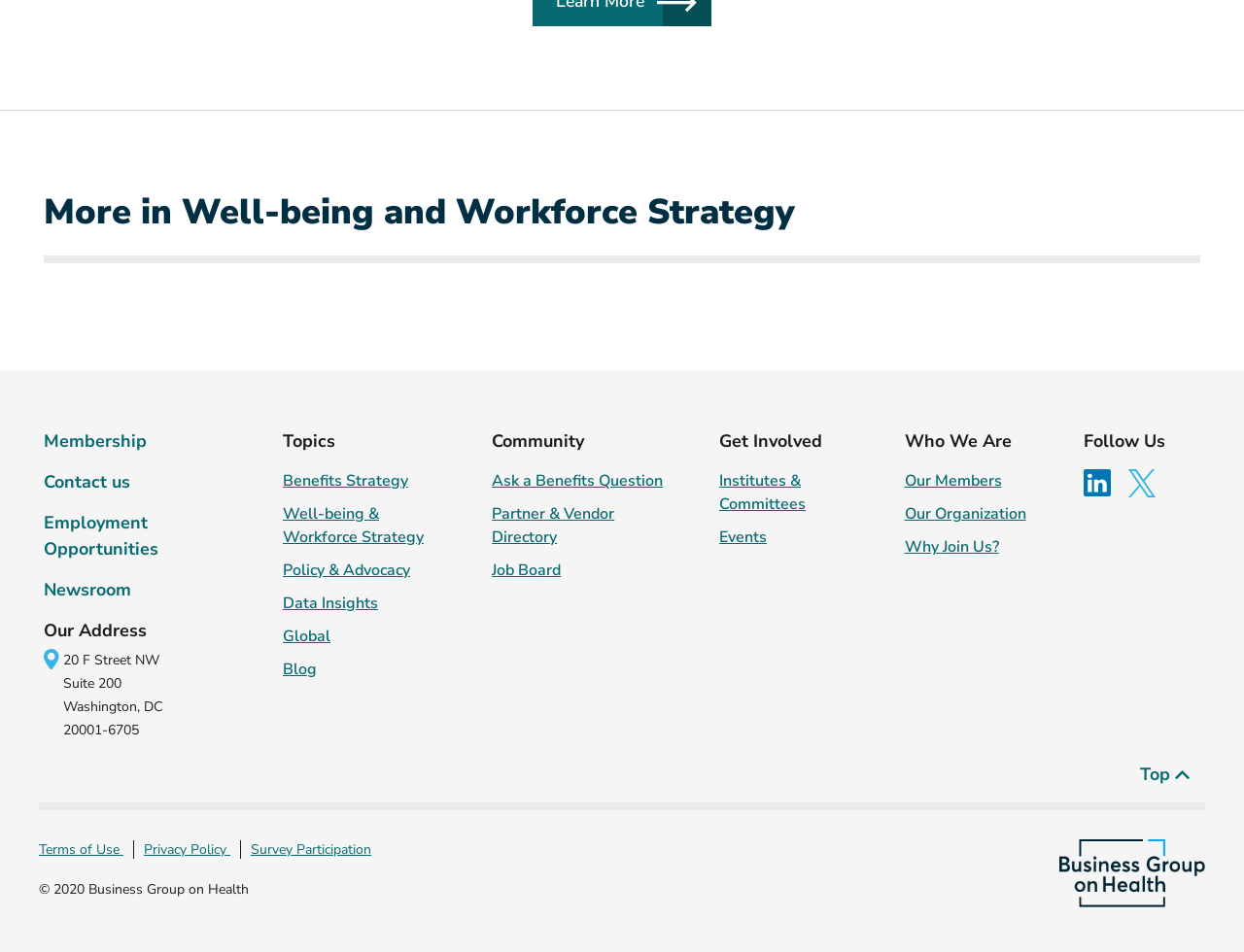Please locate the bounding box coordinates of the element that needs to be clicked to achieve the following instruction: "Click on the link to learn more about Unilever's mental health initiatives". The coordinates should be four float numbers between 0 and 1, i.e., [left, top, right, bottom].

[0.306, 0.114, 0.358, 0.139]